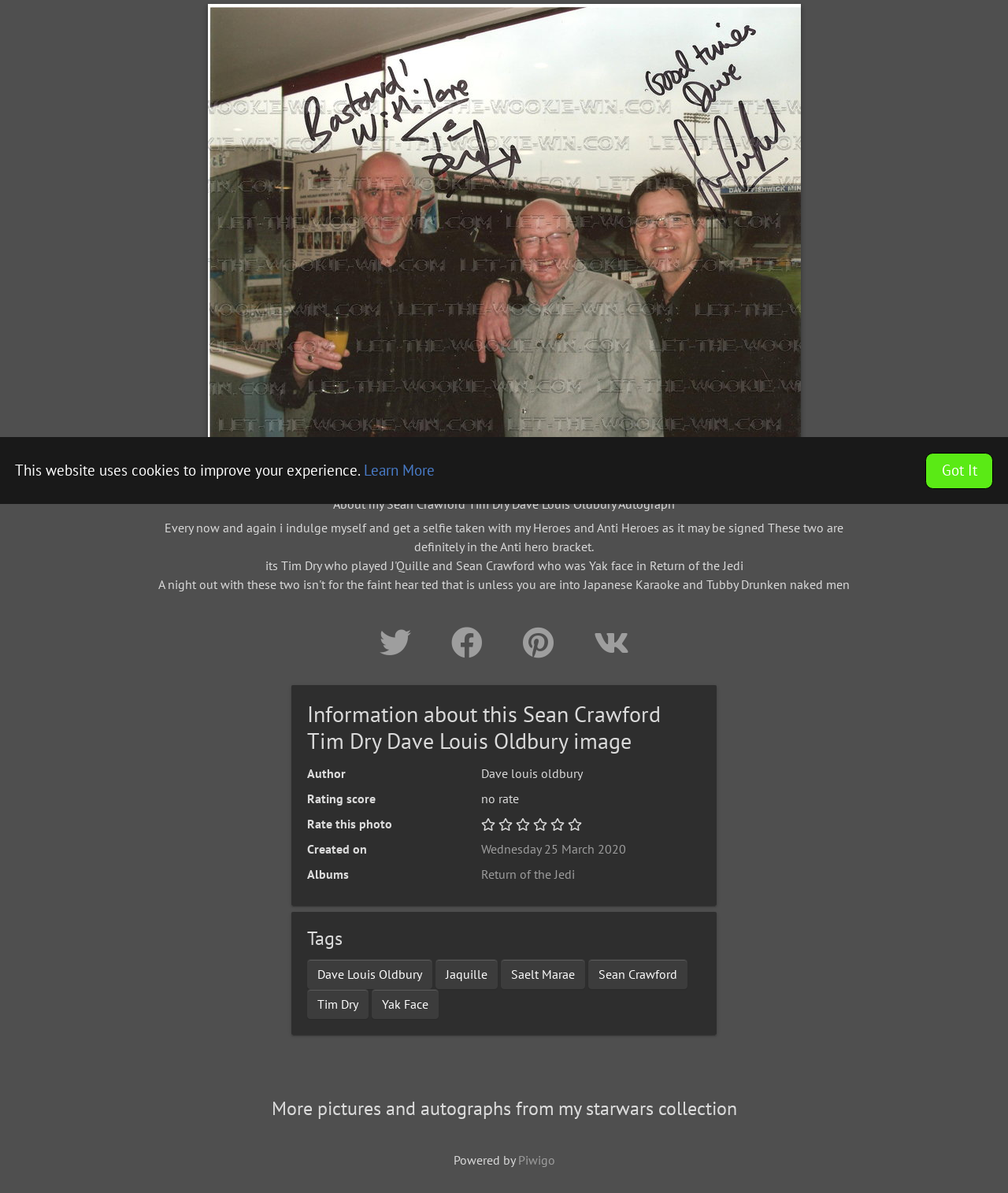Based on the element description "title="Share on VK"", predict the bounding box coordinates of the UI element.

[0.573, 0.522, 0.639, 0.556]